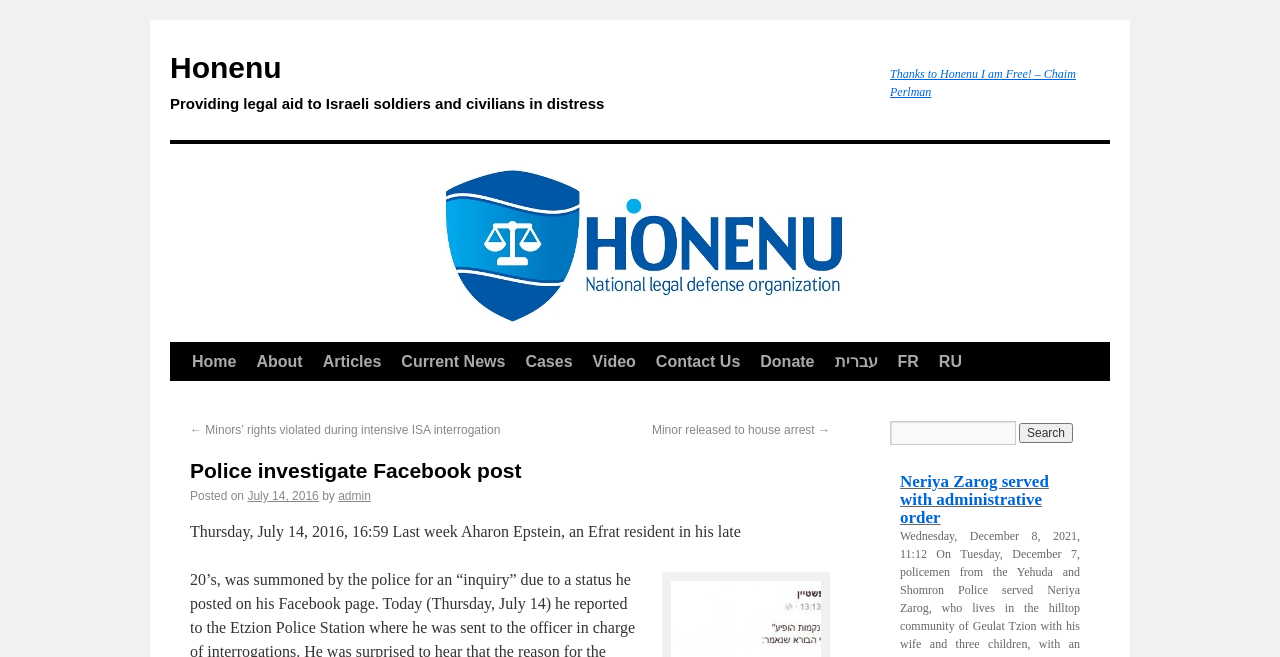Answer in one word or a short phrase: 
What is the purpose of the textbox at the top right corner?

Search